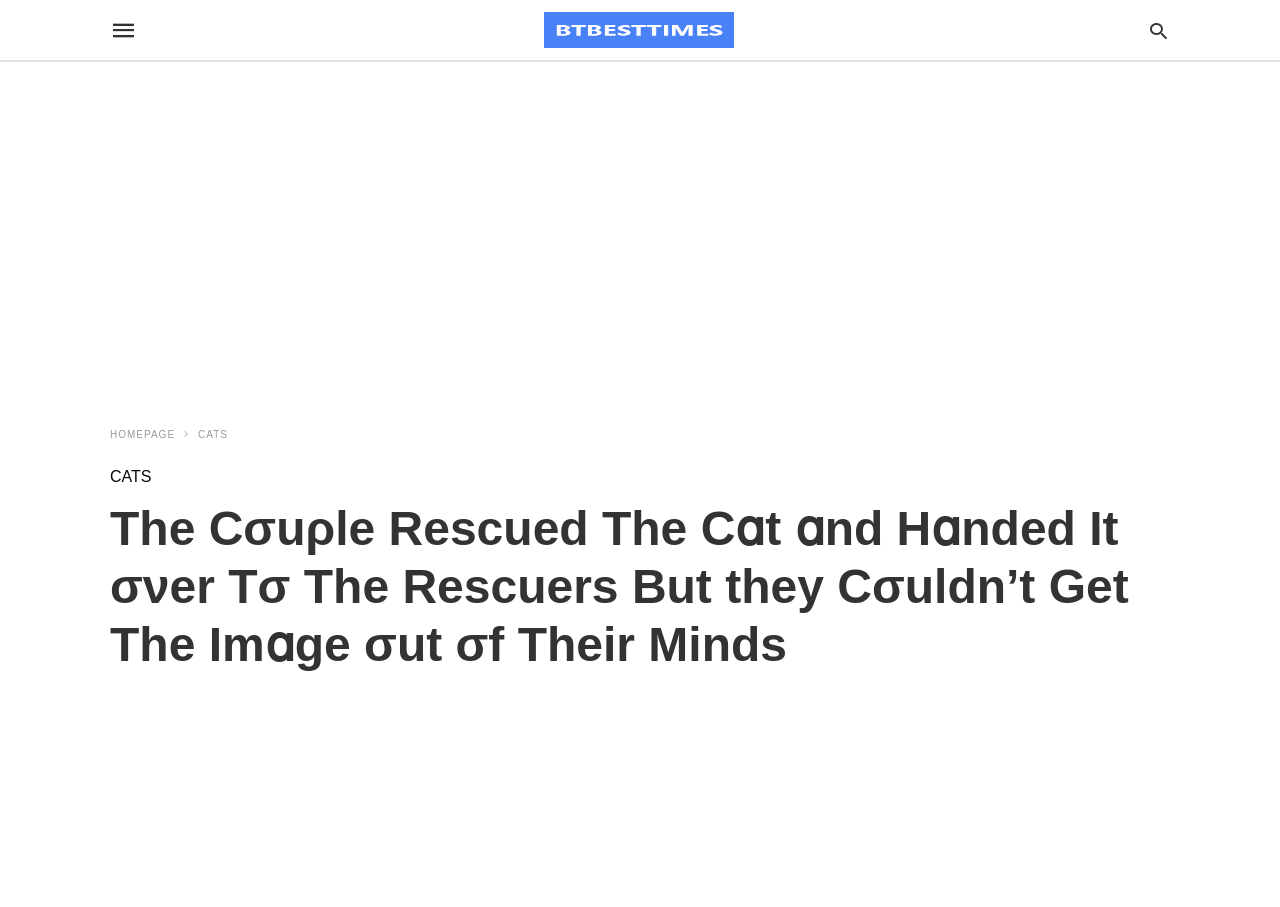What is the purpose of the search bar?
Using the image as a reference, give a one-word or short phrase answer.

To type a query